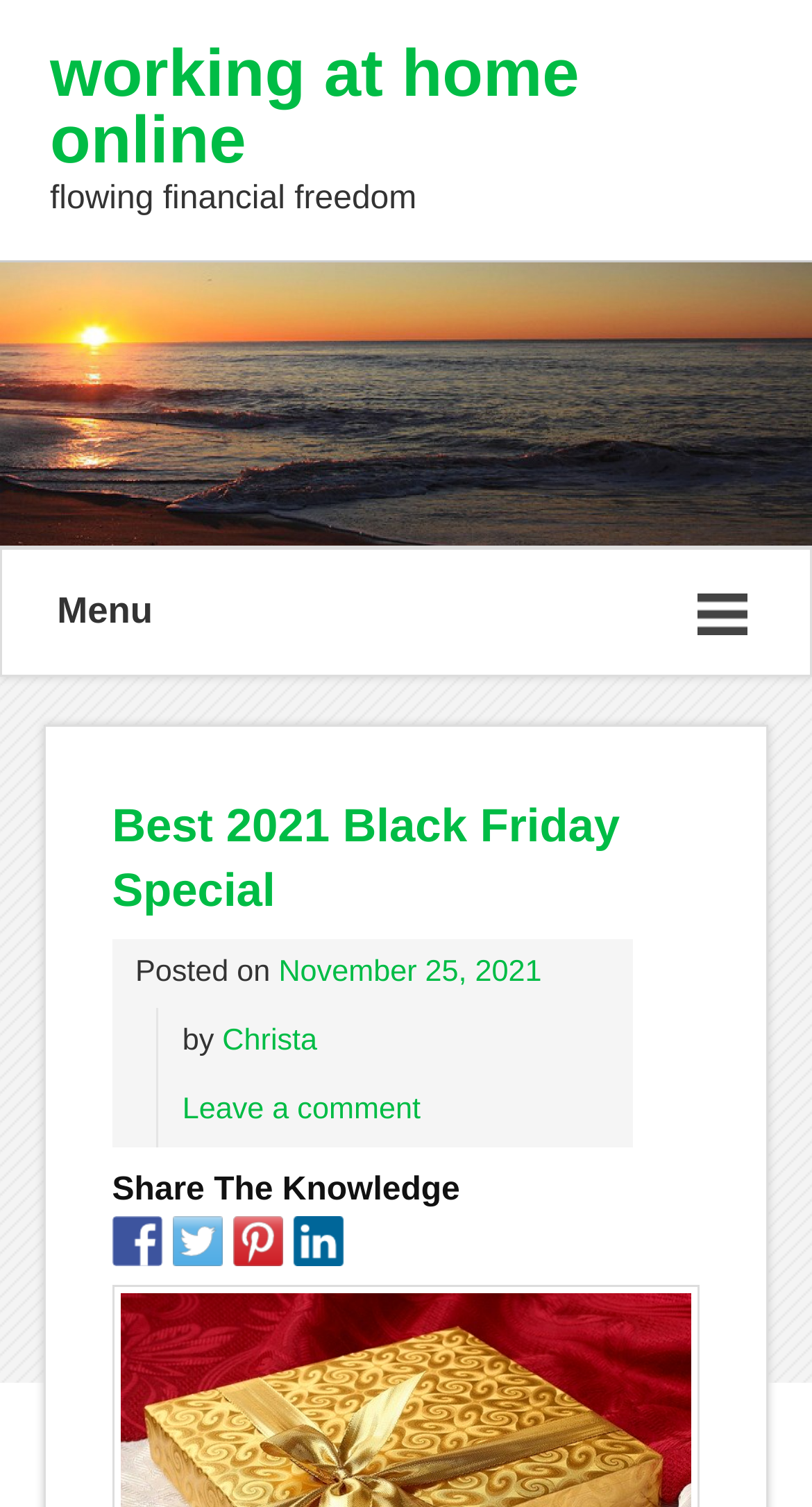Respond to the question below with a single word or phrase:
What is the title of the first heading?

working at home online